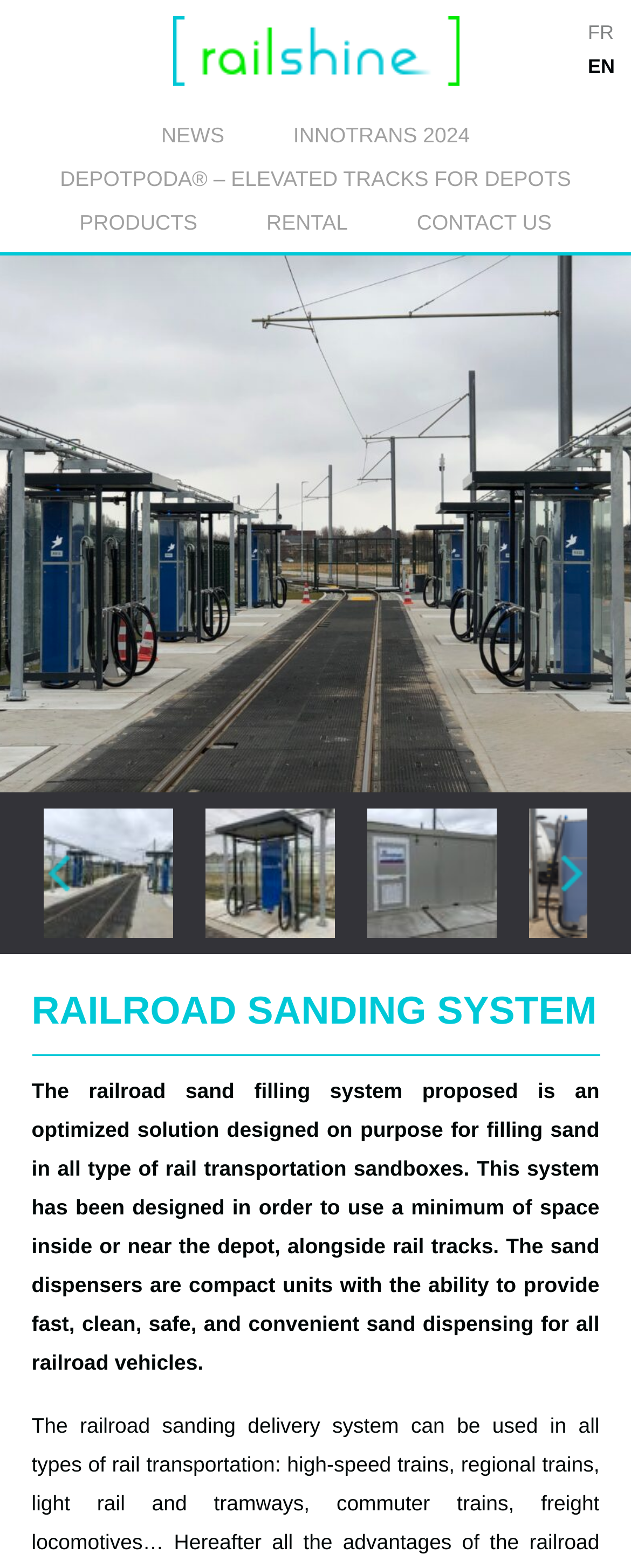Please determine the bounding box coordinates of the area that needs to be clicked to complete this task: 'Switch to English language'. The coordinates must be four float numbers between 0 and 1, formatted as [left, top, right, bottom].

[0.932, 0.032, 0.974, 0.054]